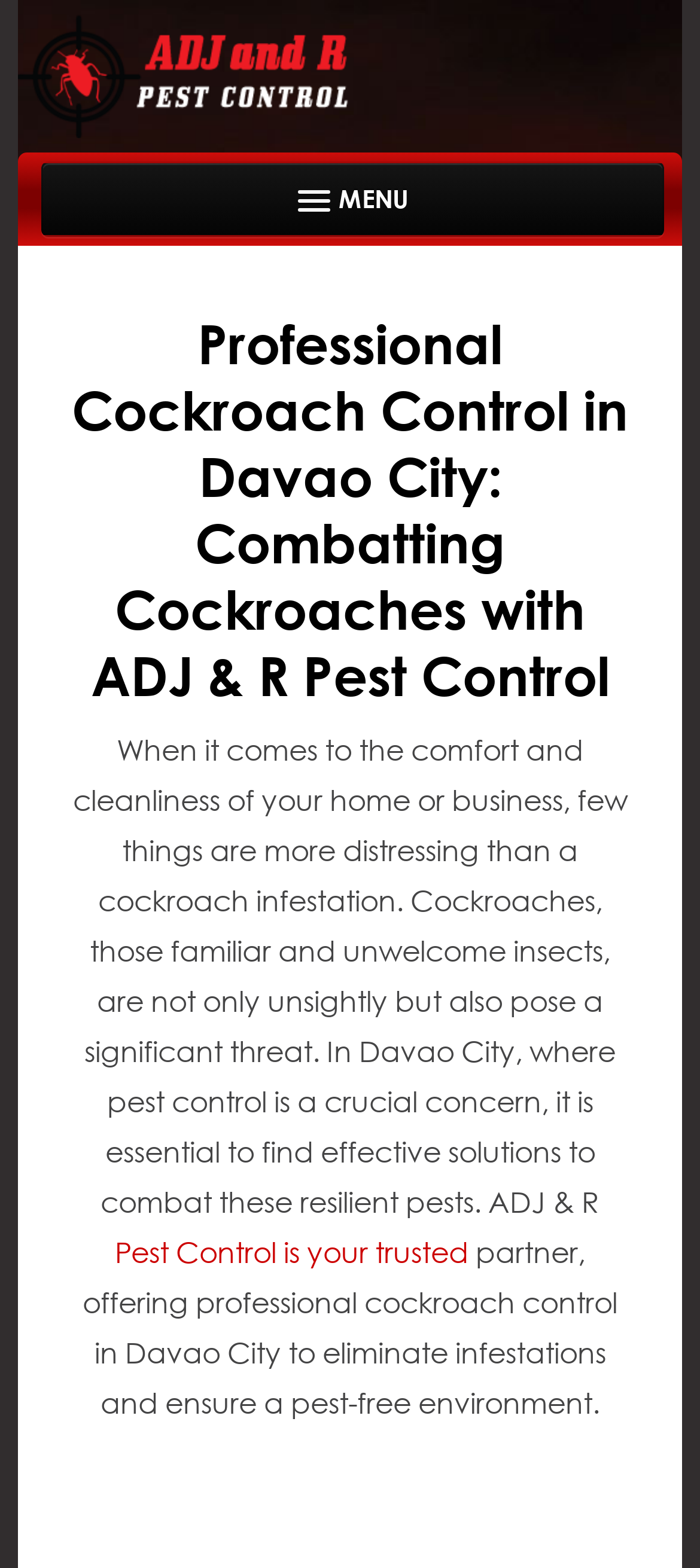Identify the bounding box coordinates of the section that should be clicked to achieve the task described: "Click the About Us link".

[0.115, 0.206, 0.923, 0.25]